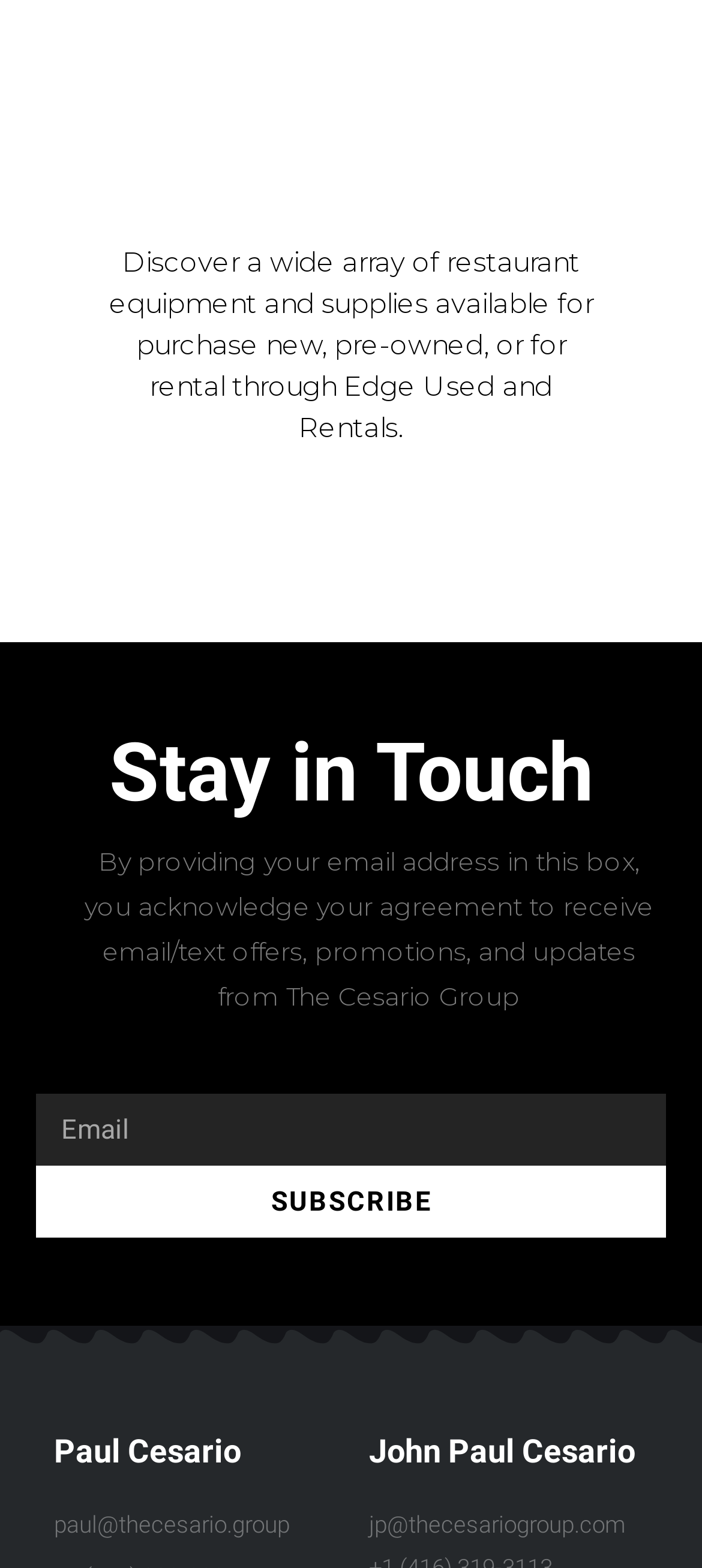Please give a concise answer to this question using a single word or phrase: 
What is the logo of the website?

Edge_LOGO-old-3